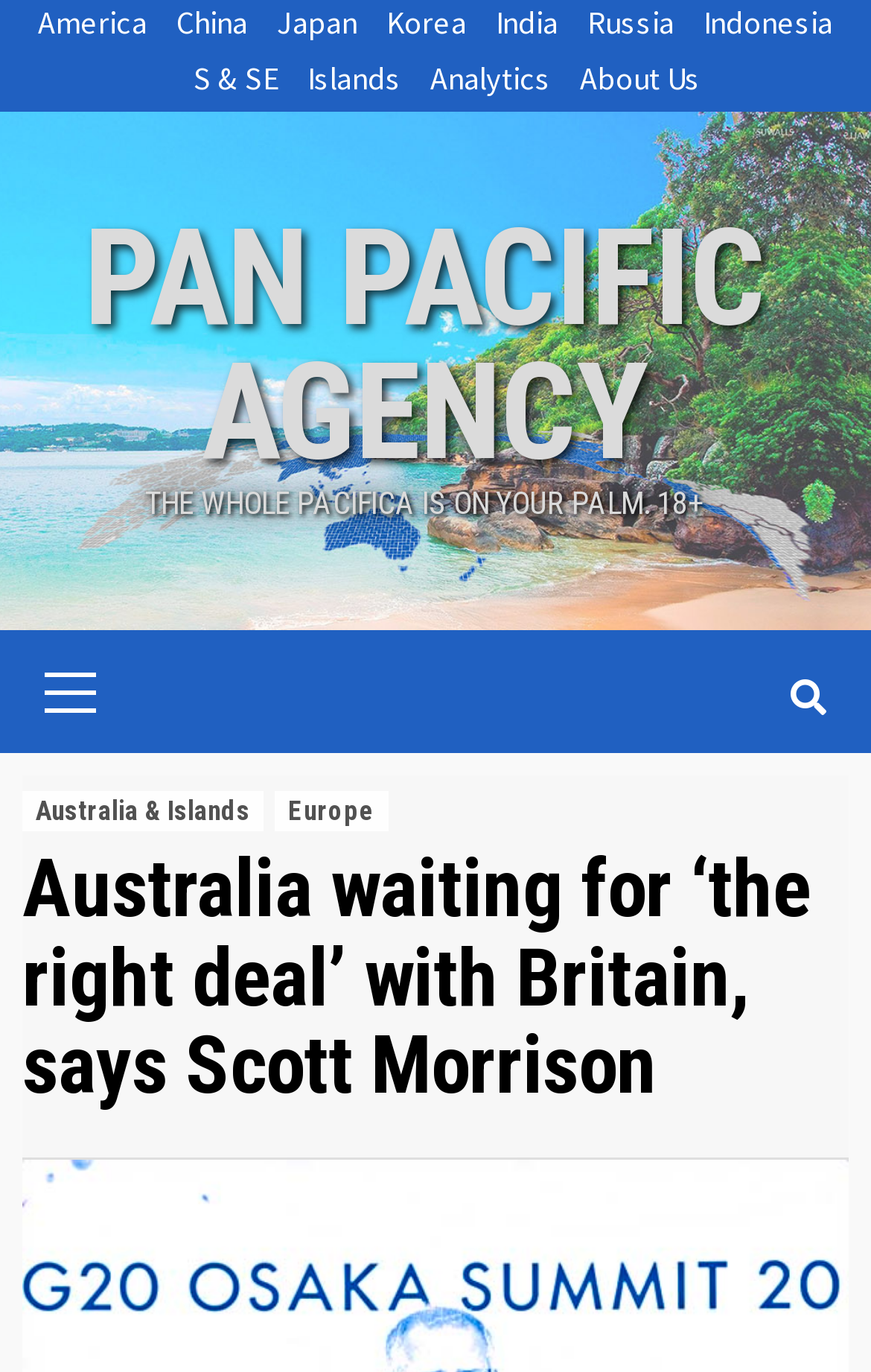Provide the bounding box coordinates of the section that needs to be clicked to accomplish the following instruction: "View the post about Platinum Equity Expands Entertainment Portfolio with Acquisition of Deluxe Entertainment’s Distribution Business."

None